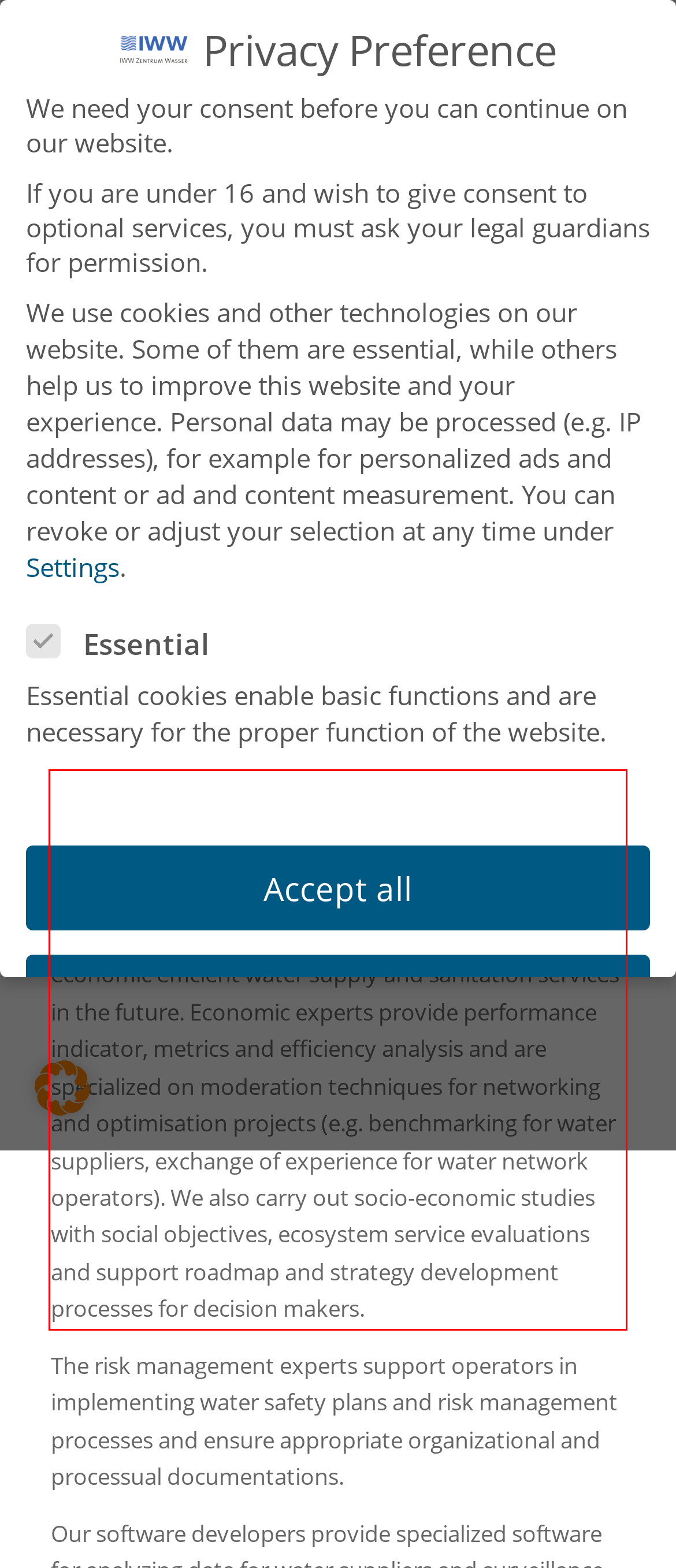Given a screenshot of a webpage containing a red rectangle bounding box, extract and provide the text content found within the red bounding box.

Our department Water Economics & Management offers consulting services for economic assessments, investment evaluation, and cost and tariff analysis. We support operators to develop specific sustainable asset strategies under changing conditions to ensure economic efficient water supply and sanitation services in the future. Economic experts provide performance indicator, metrics and efficiency analysis and are specialized on moderation techniques for networking and optimisation projects (e.g. benchmarking for water suppliers, exchange of experience for water network operators). We also carry out socio-economic studies with social objectives, ecosystem service evaluations and support roadmap and strategy development processes for decision makers.